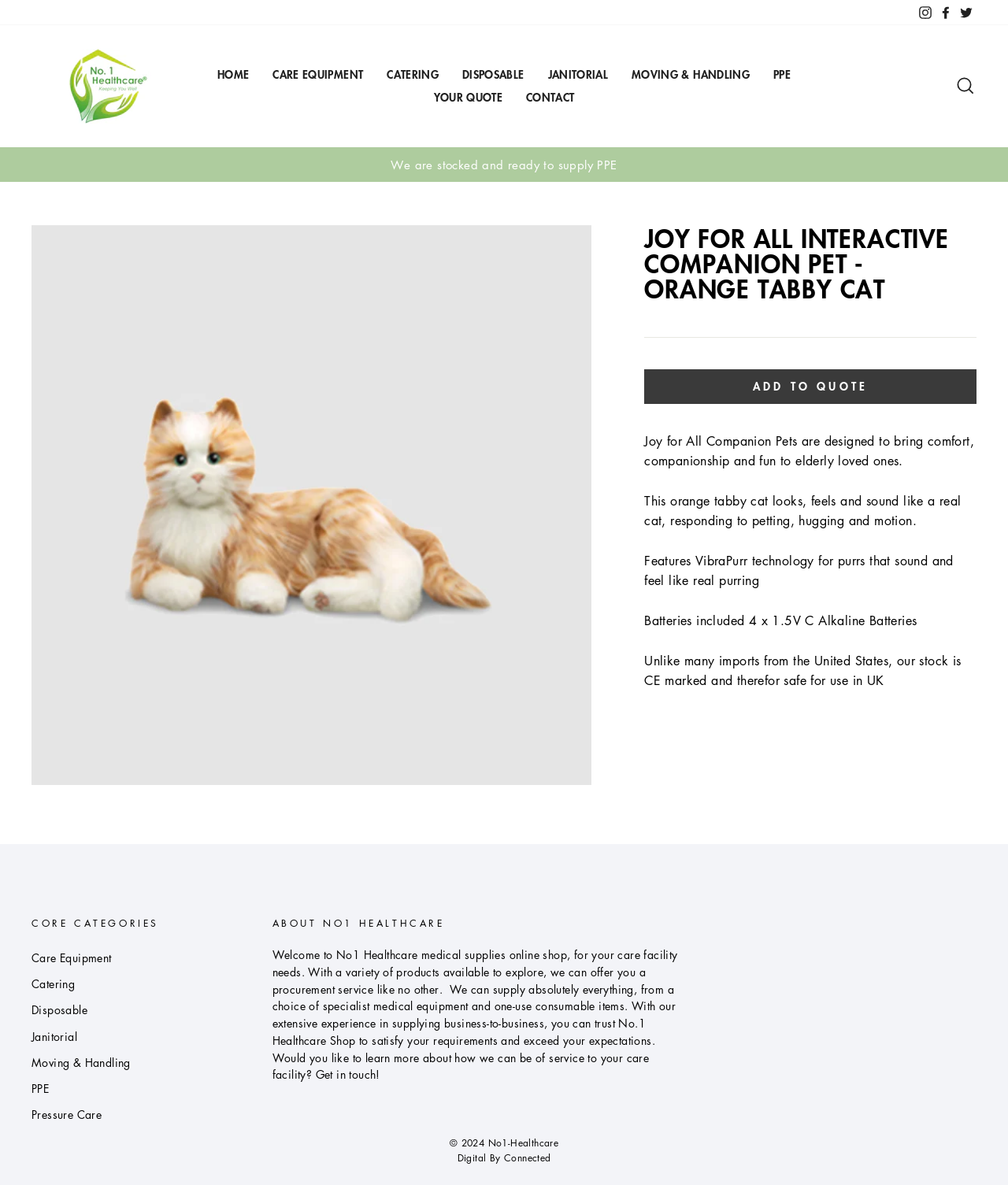Please indicate the bounding box coordinates of the element's region to be clicked to achieve the instruction: "Learn more about No1 Healthcare". Provide the coordinates as four float numbers between 0 and 1, i.e., [left, top, right, bottom].

[0.27, 0.799, 0.672, 0.913]